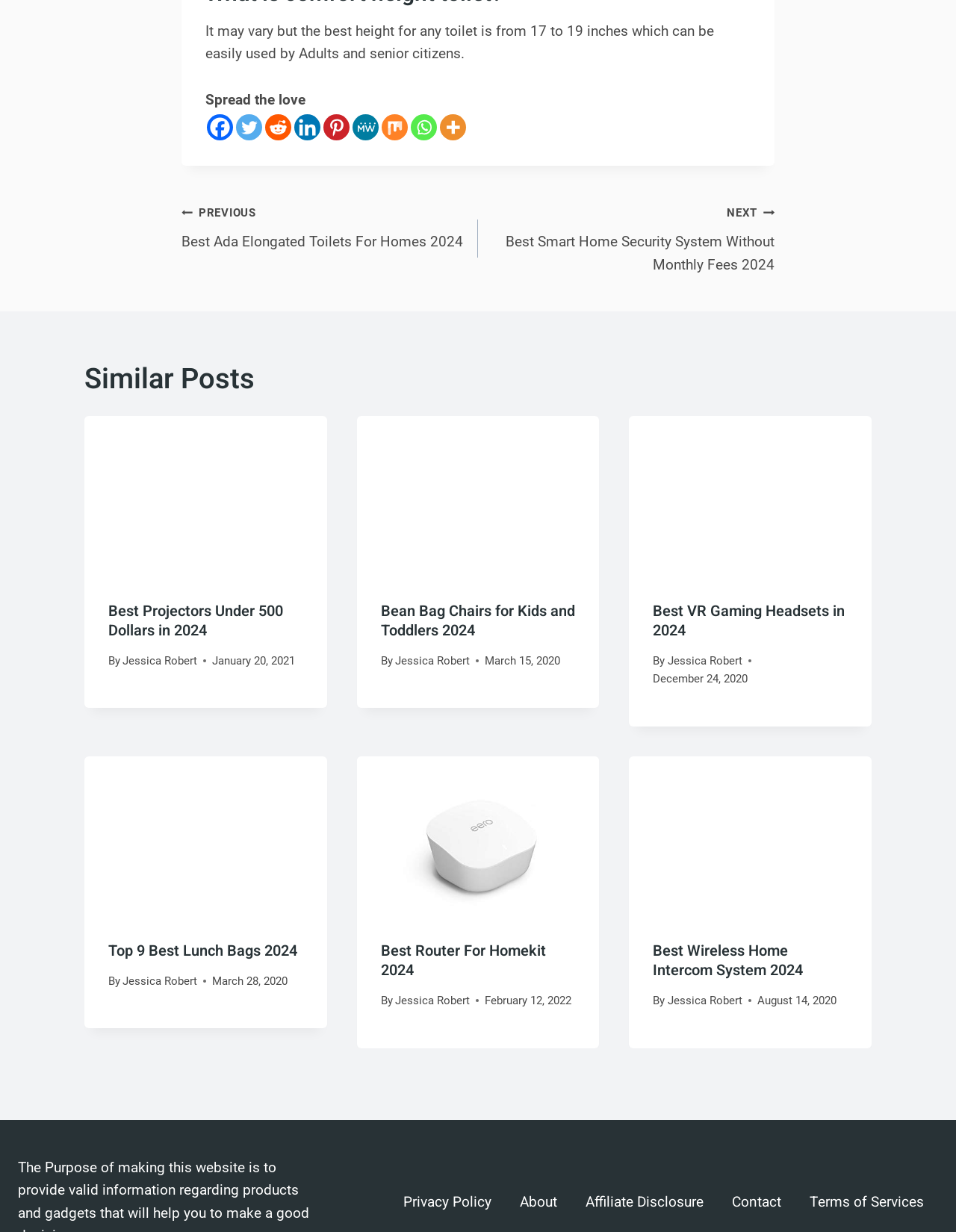How many social media platforms are listed?
Could you please answer the question thoroughly and with as much detail as possible?

The webpage lists 9 social media platforms, including Facebook, Twitter, Reddit, Linkedin, Pinterest, MeWe, Mix, and Whatsapp, which can be used to share content.